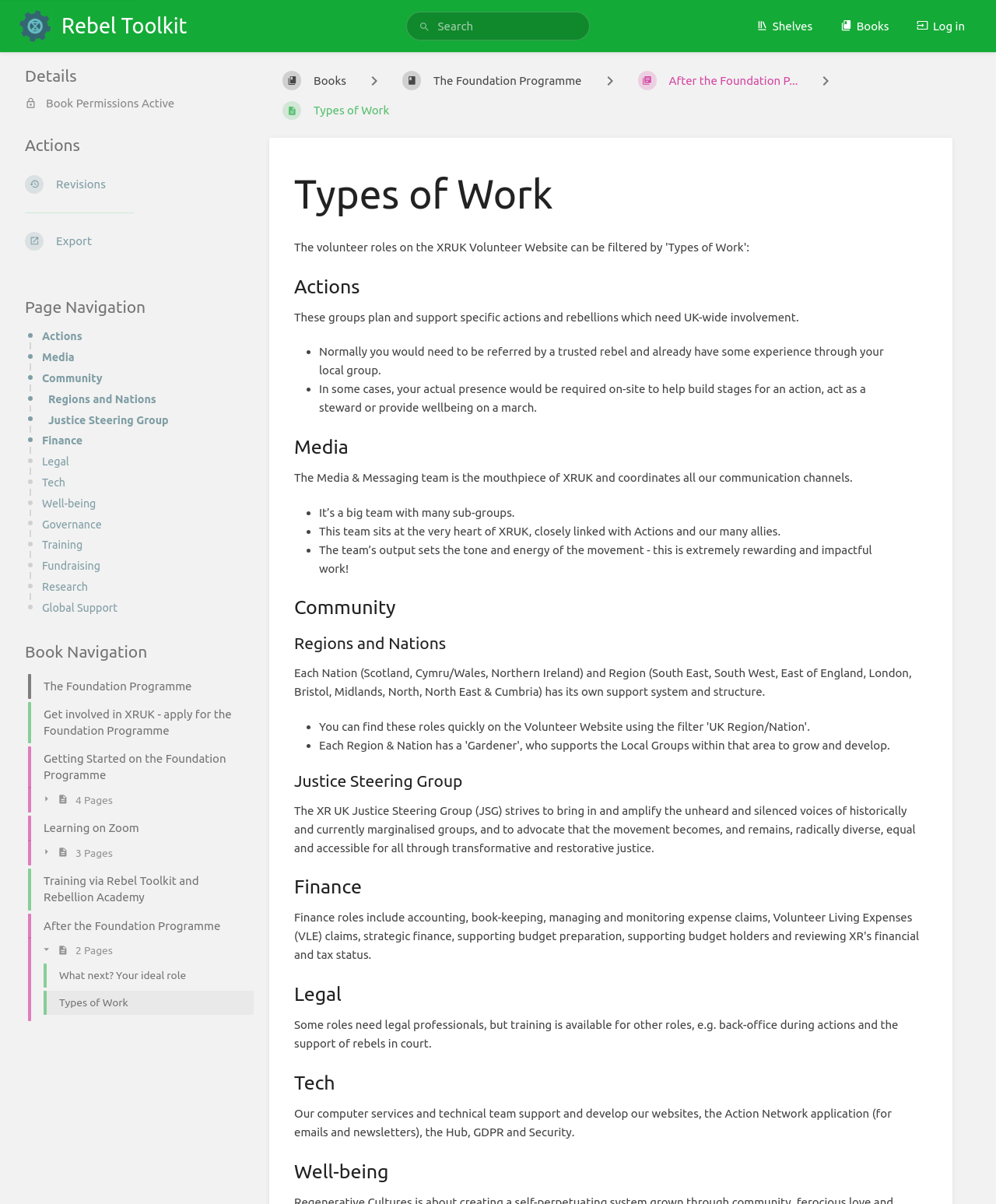Highlight the bounding box coordinates of the region I should click on to meet the following instruction: "Click on Actions".

[0.042, 0.272, 0.245, 0.287]